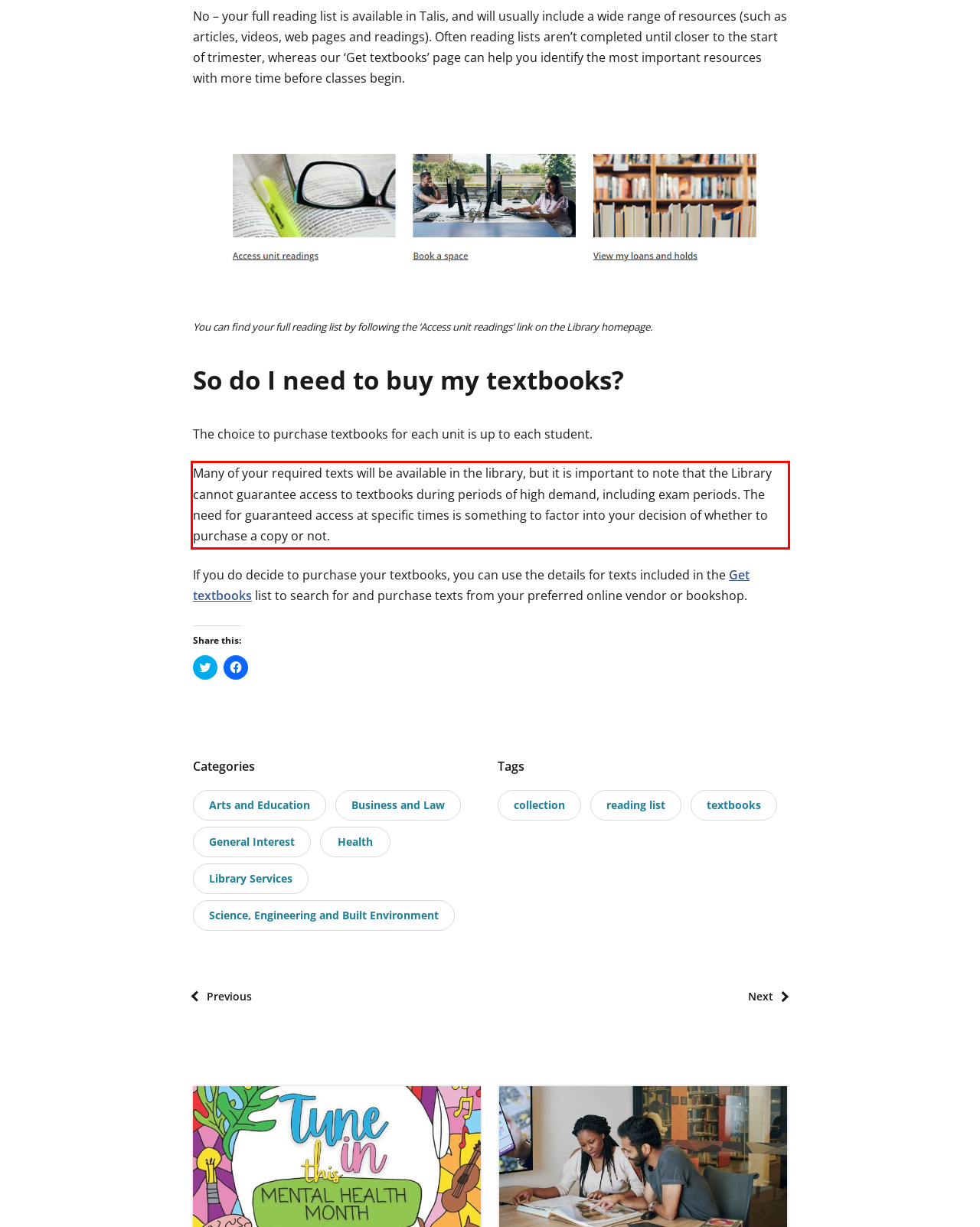Given a webpage screenshot, locate the red bounding box and extract the text content found inside it.

Many of your required texts will be available in the library, but it is important to note that the Library cannot guarantee access to textbooks during periods of high demand, including exam periods. The need for guaranteed access at specific times is something to factor into your decision of whether to purchase a copy or not.